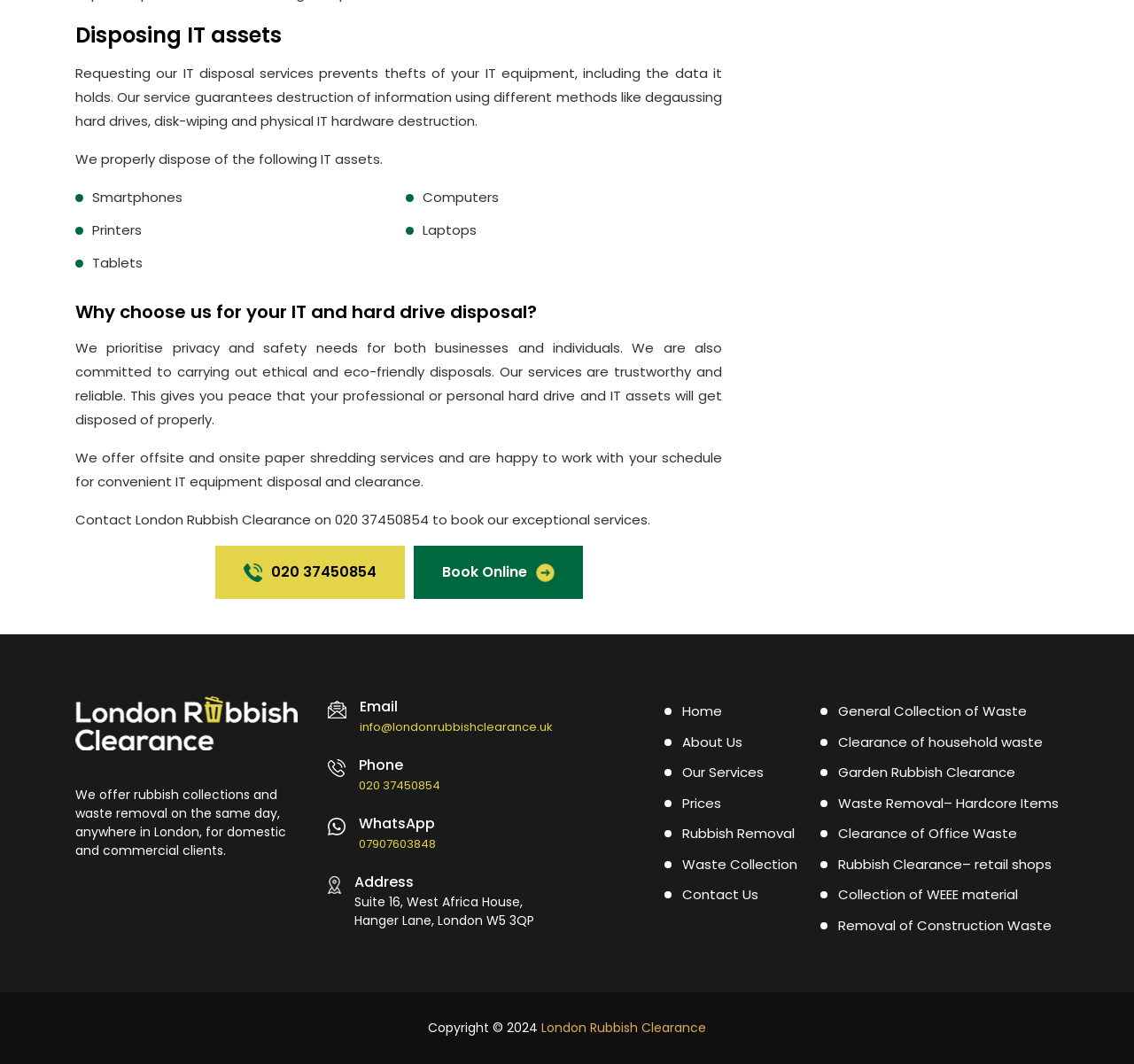Please determine the bounding box coordinates for the UI element described here. Use the format (top-left x, top-left y, bottom-right x, bottom-right y) with values bounded between 0 and 1: About Us

[0.586, 0.683, 0.655, 0.712]